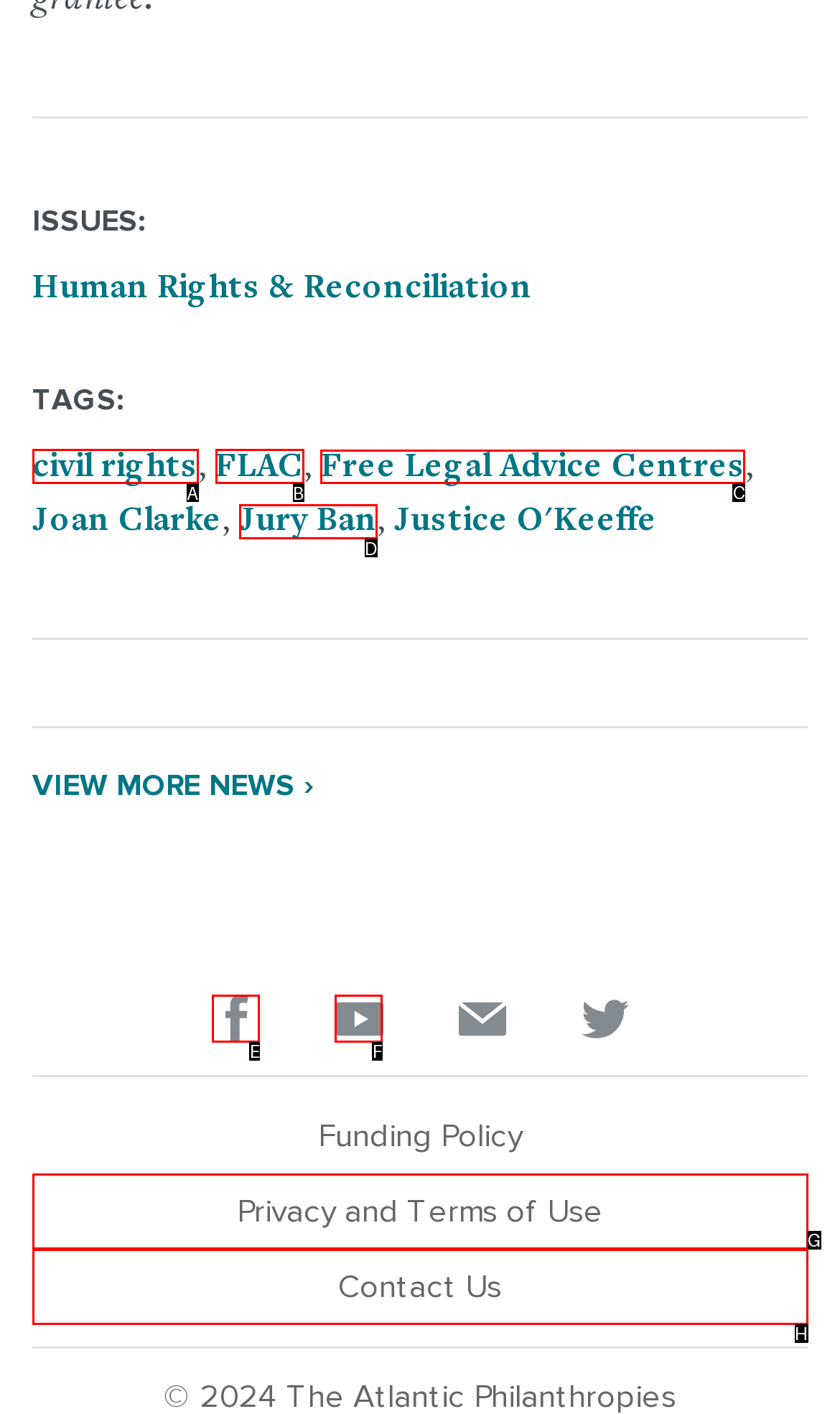Tell me which option I should click to complete the following task: View Free Legal Advice Centres
Answer with the option's letter from the given choices directly.

C